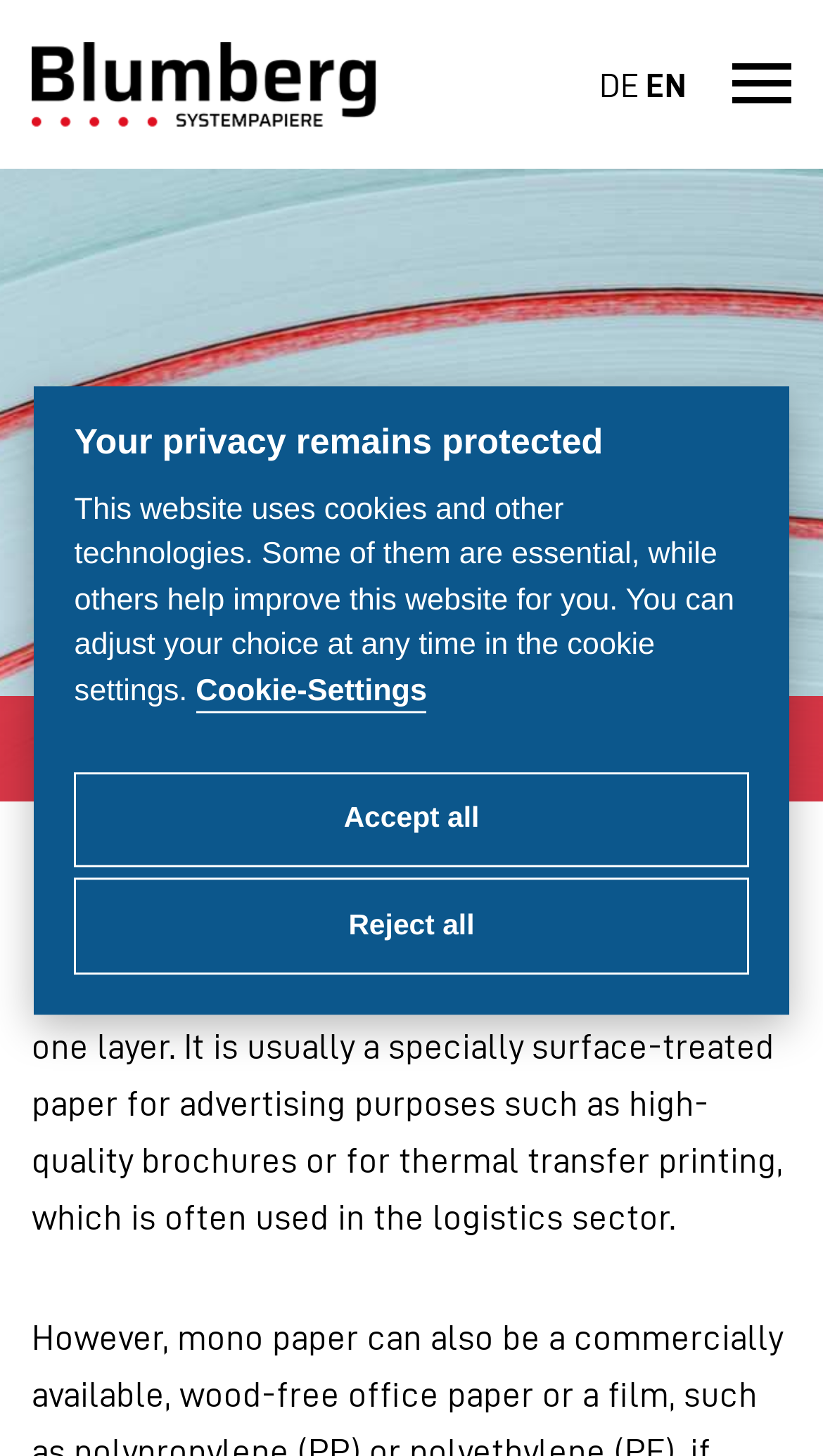Find the bounding box coordinates for the HTML element specified by: "Navigation einblenden".

[0.864, 0.029, 0.987, 0.085]